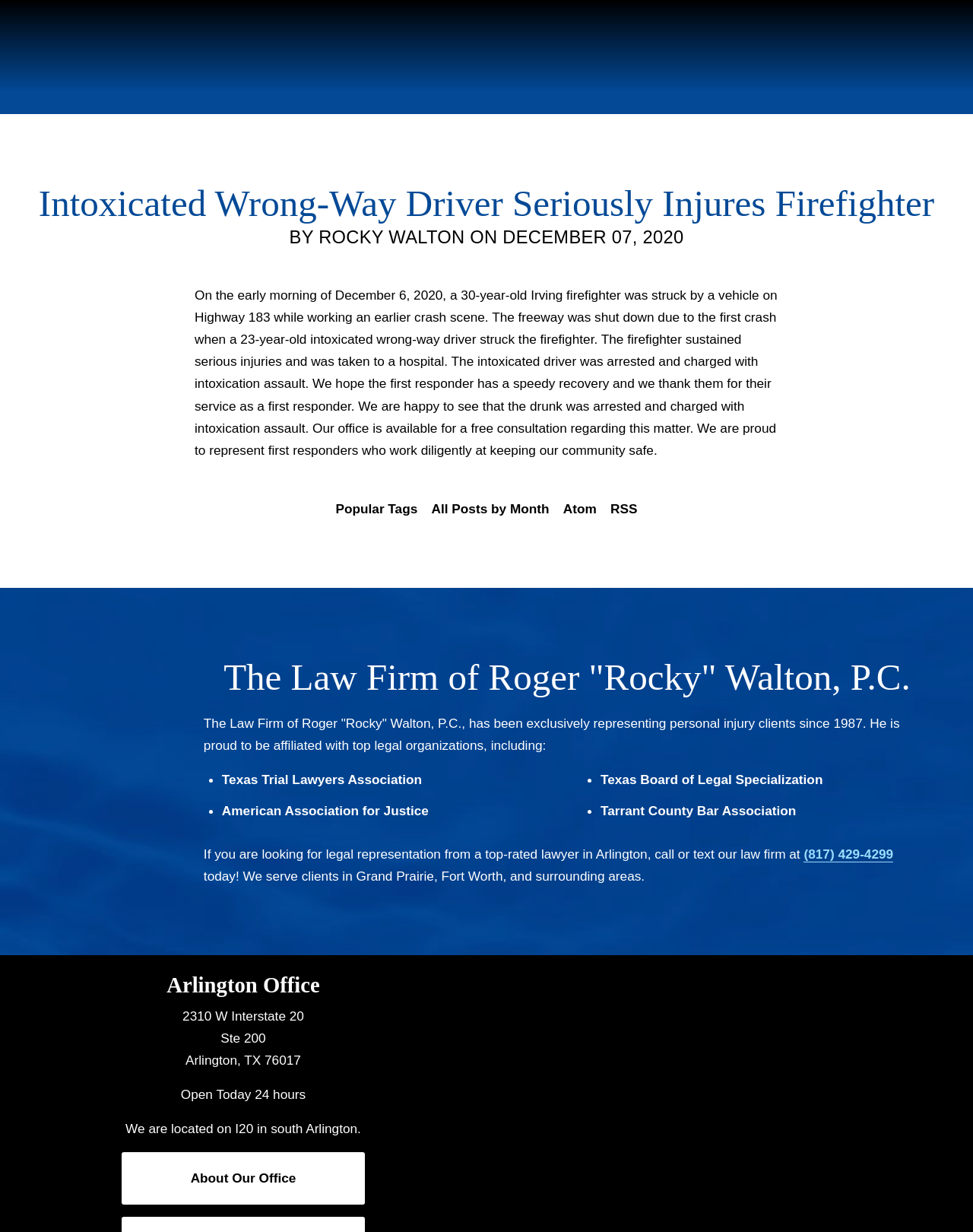Please identify the bounding box coordinates of the element I should click to complete this instruction: 'View the 'Arlington Office' location'. The coordinates should be given as four float numbers between 0 and 1, like this: [left, top, right, bottom].

[0.171, 0.79, 0.329, 0.809]